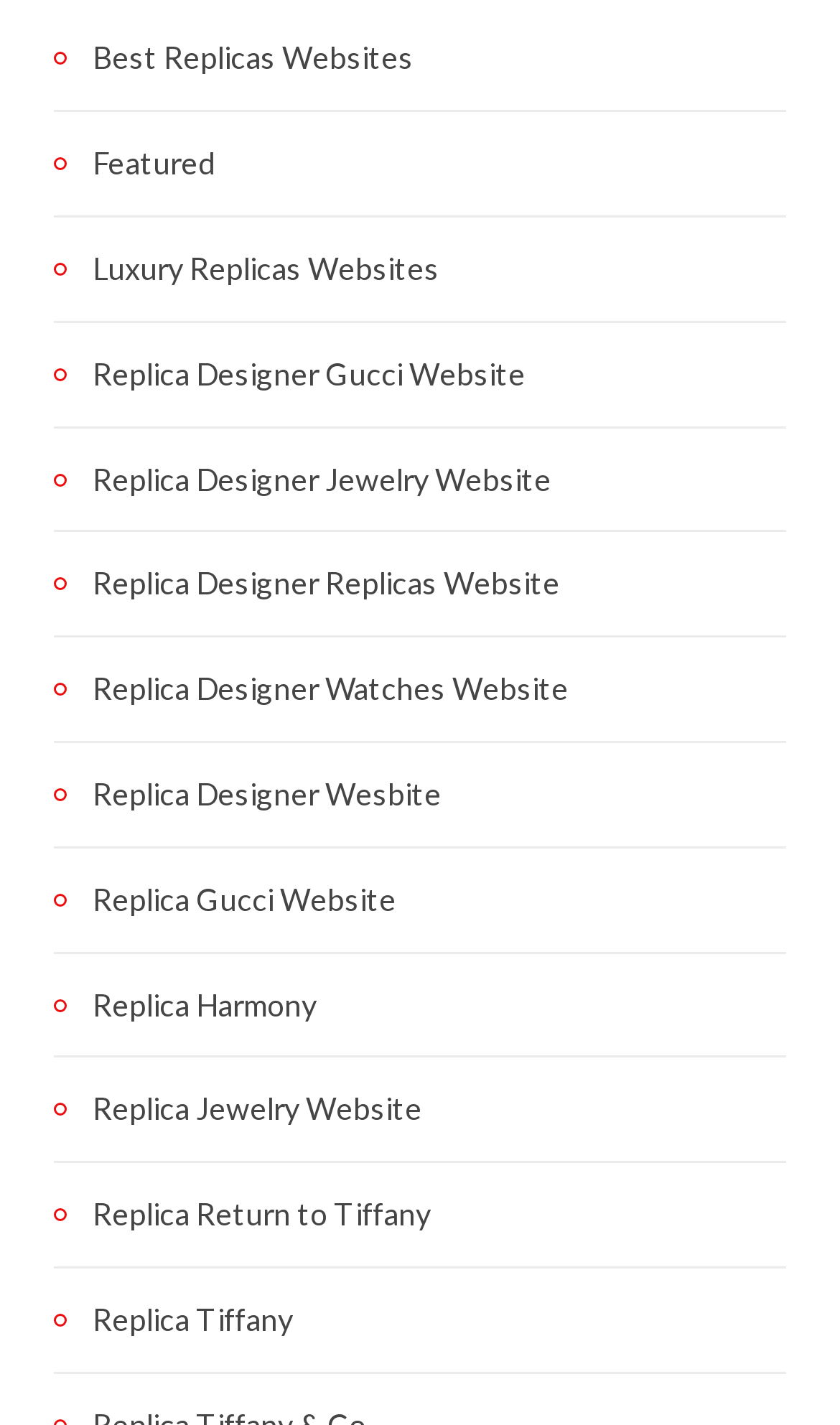Find the bounding box coordinates for the area that should be clicked to accomplish the instruction: "Visit Replica Designer Gucci Website".

[0.064, 0.245, 0.626, 0.28]